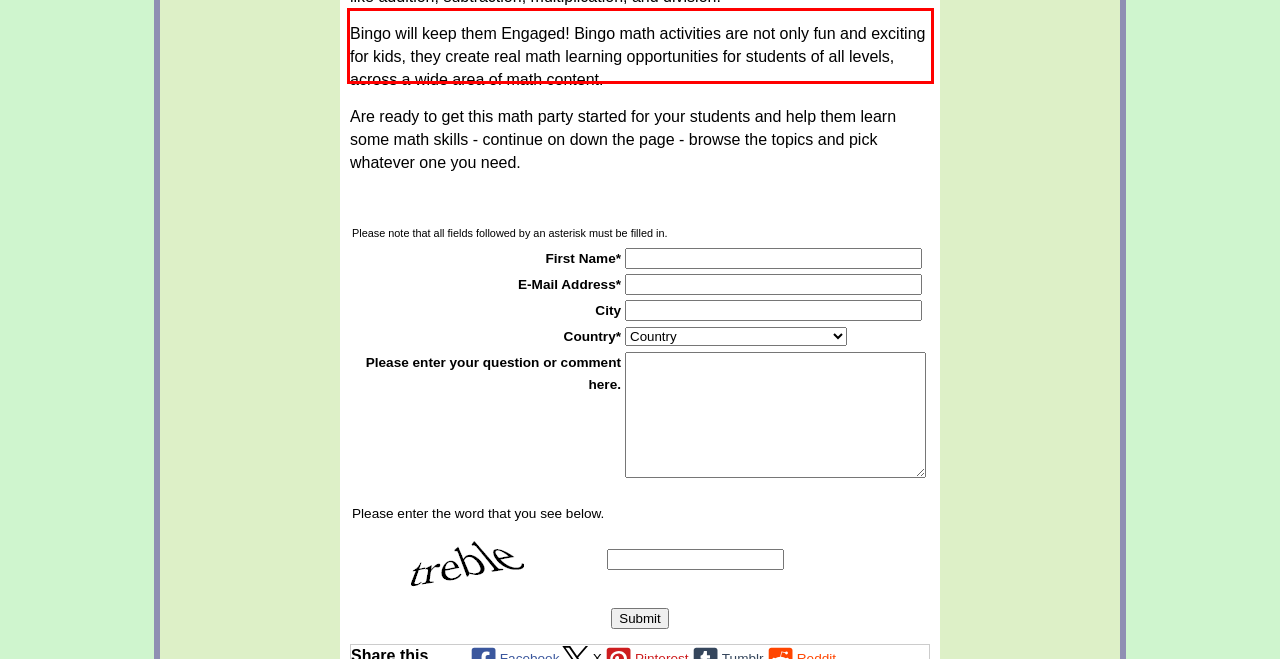Using the provided webpage screenshot, identify and read the text within the red rectangle bounding box.

Bingo will keep them Engaged! Bingo math activities are not only fun and exciting for kids, they create real math learning opportunities for students of all levels, across a wide area of math content.